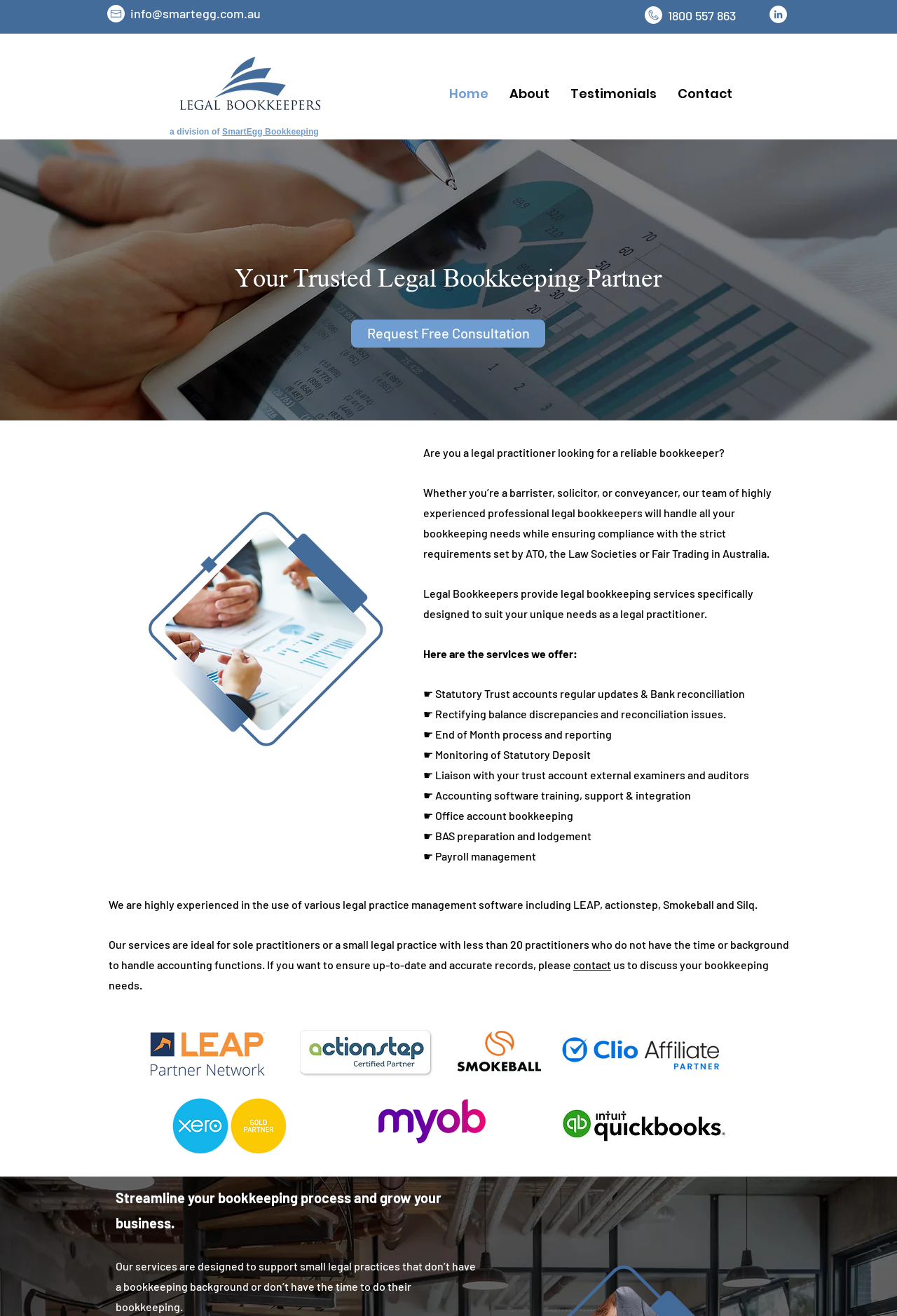Locate the bounding box coordinates of the clickable element to fulfill the following instruction: "Request a free consultation". Provide the coordinates as four float numbers between 0 and 1 in the format [left, top, right, bottom].

[0.391, 0.243, 0.608, 0.264]